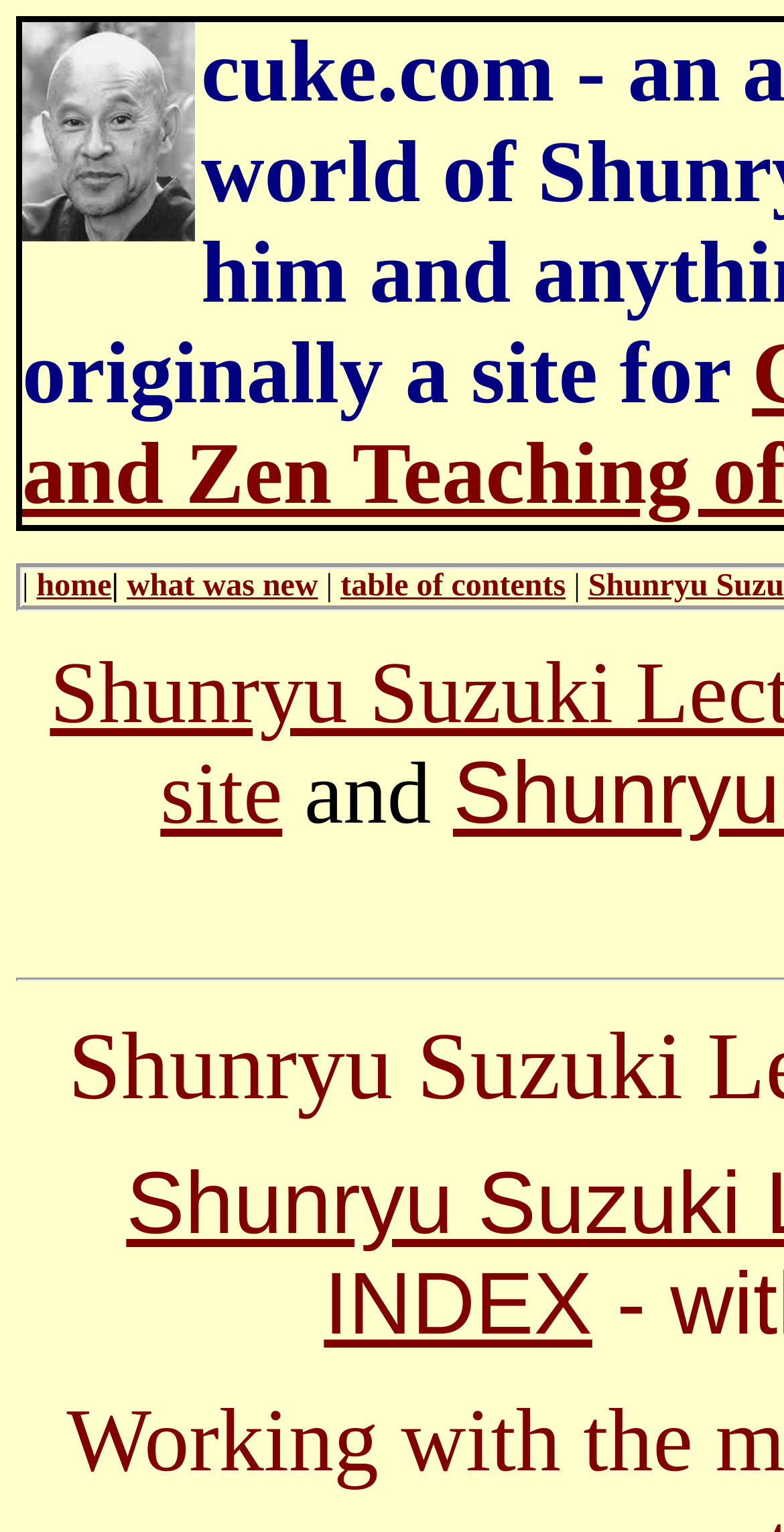Bounding box coordinates are given in the format (top-left x, top-left y, bottom-right x, bottom-right y). All values should be floating point numbers between 0 and 1. Provide the bounding box coordinate for the UI element described as: table of contents

[0.434, 0.372, 0.721, 0.394]